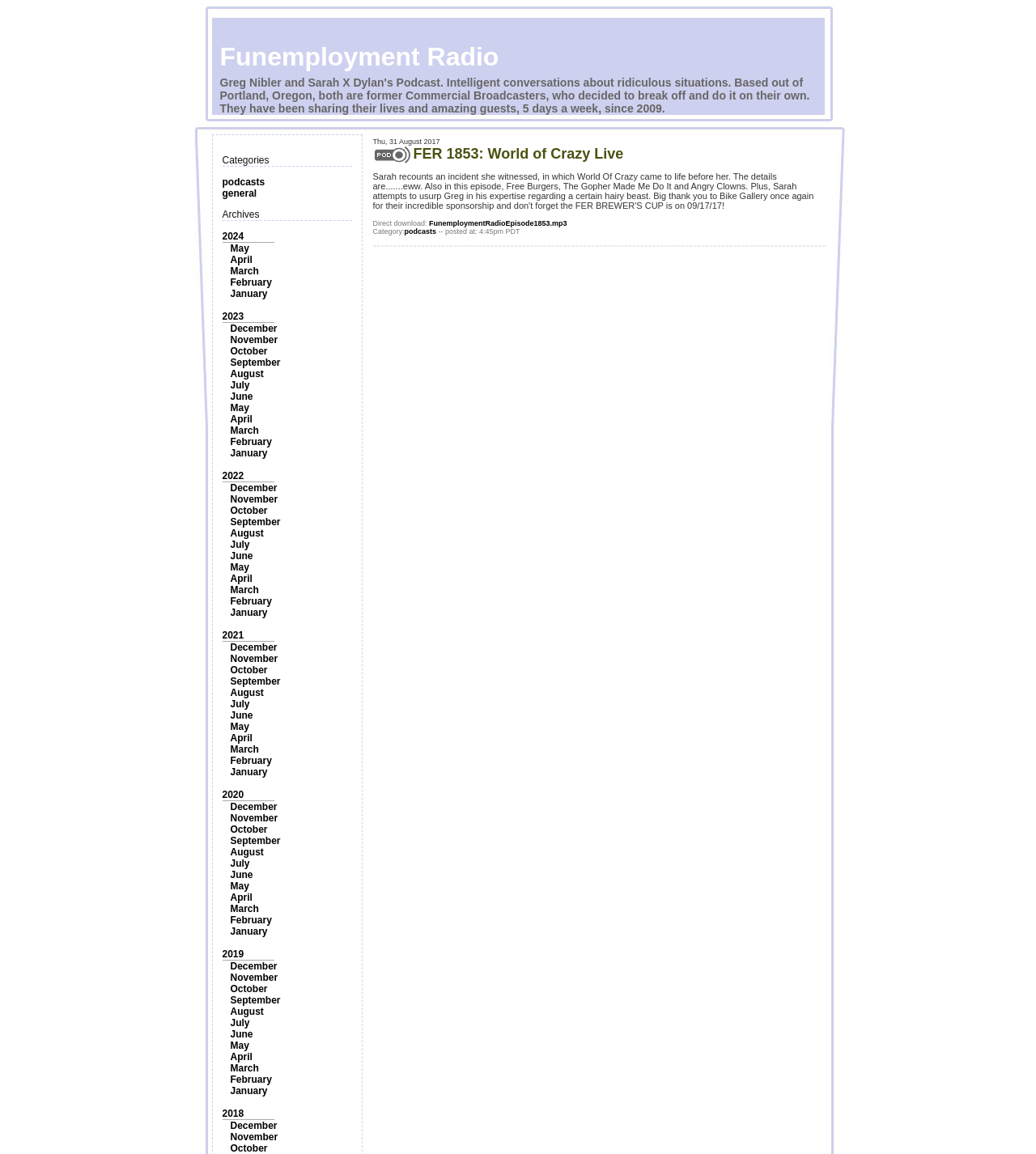Extract the bounding box coordinates for the described element: "FunemploymentRadioEpisode1853.mp3". The coordinates should be represented as four float numbers between 0 and 1: [left, top, right, bottom].

[0.414, 0.19, 0.547, 0.197]